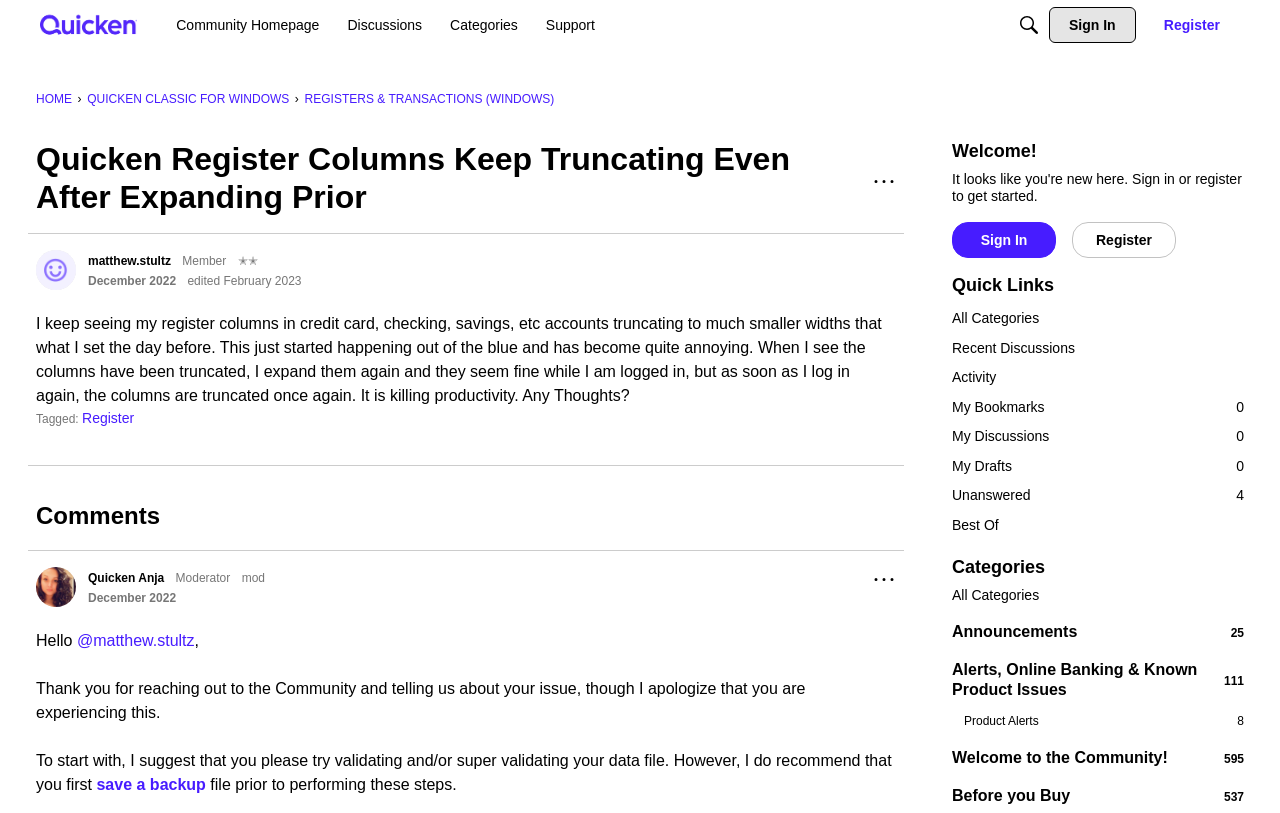What is the category of the discussion 'Quicken Register Columns Keep Truncating Even After Expanding Prior'?
Look at the image and respond with a single word or a short phrase.

REGISTERS & TRANSACTIONS (WINDOWS)